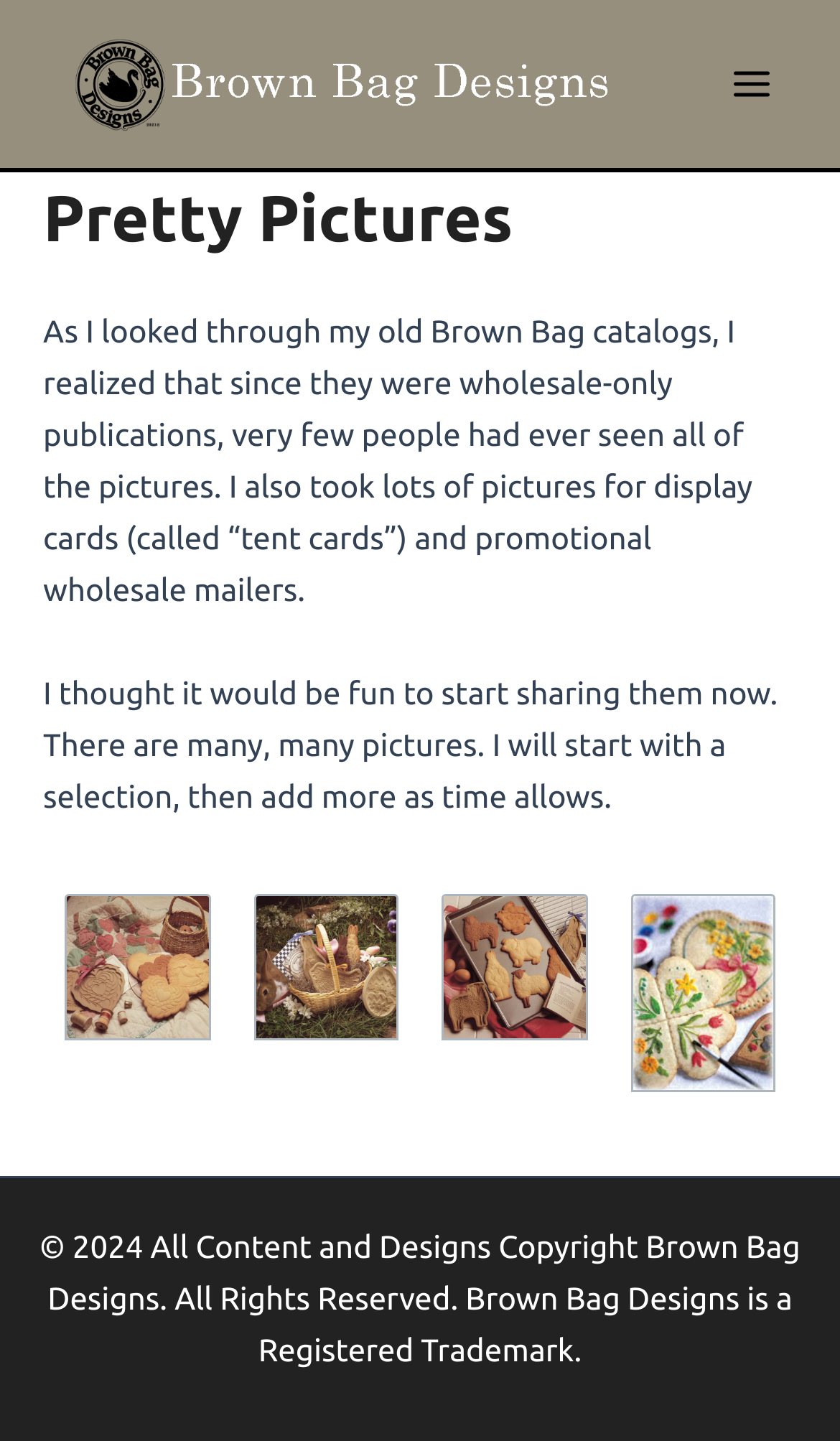Describe every aspect of the webpage in a detailed manner.

The webpage is about "Pretty Pictures" from Brown Bag Cookie Molds. At the top left, there is a header widget with a figure and a link. To the right of the header widget, there is a main menu button with an image. 

Below the header widget, there is a main section that takes up most of the page. It starts with a heading "Pretty Pictures" followed by two paragraphs of text. The first paragraph explains that the author is sharing pictures from old Brown Bag catalogs, and the second paragraph mentions that there are many pictures and more will be added over time.

Below the text, there are four figures arranged horizontally, each containing a link. These figures likely display the "Pretty Pictures" mentioned in the heading and text.

At the very bottom of the page, there is a copyright notice that mentions Brown Bag Designs and its registered trademark.